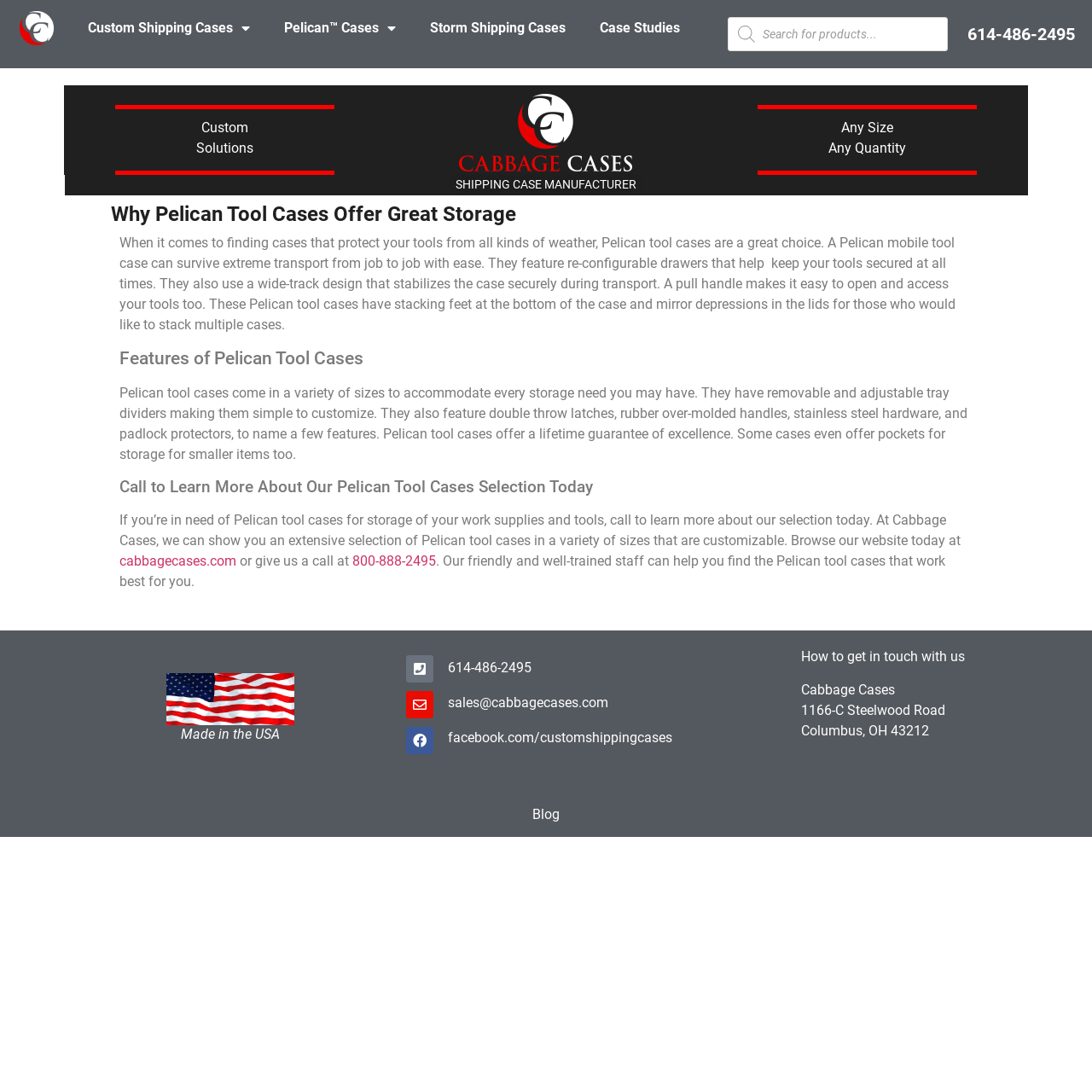Using the provided description: "Coaching", find the bounding box coordinates of the corresponding UI element. The output should be four float numbers between 0 and 1, in the format [left, top, right, bottom].

None